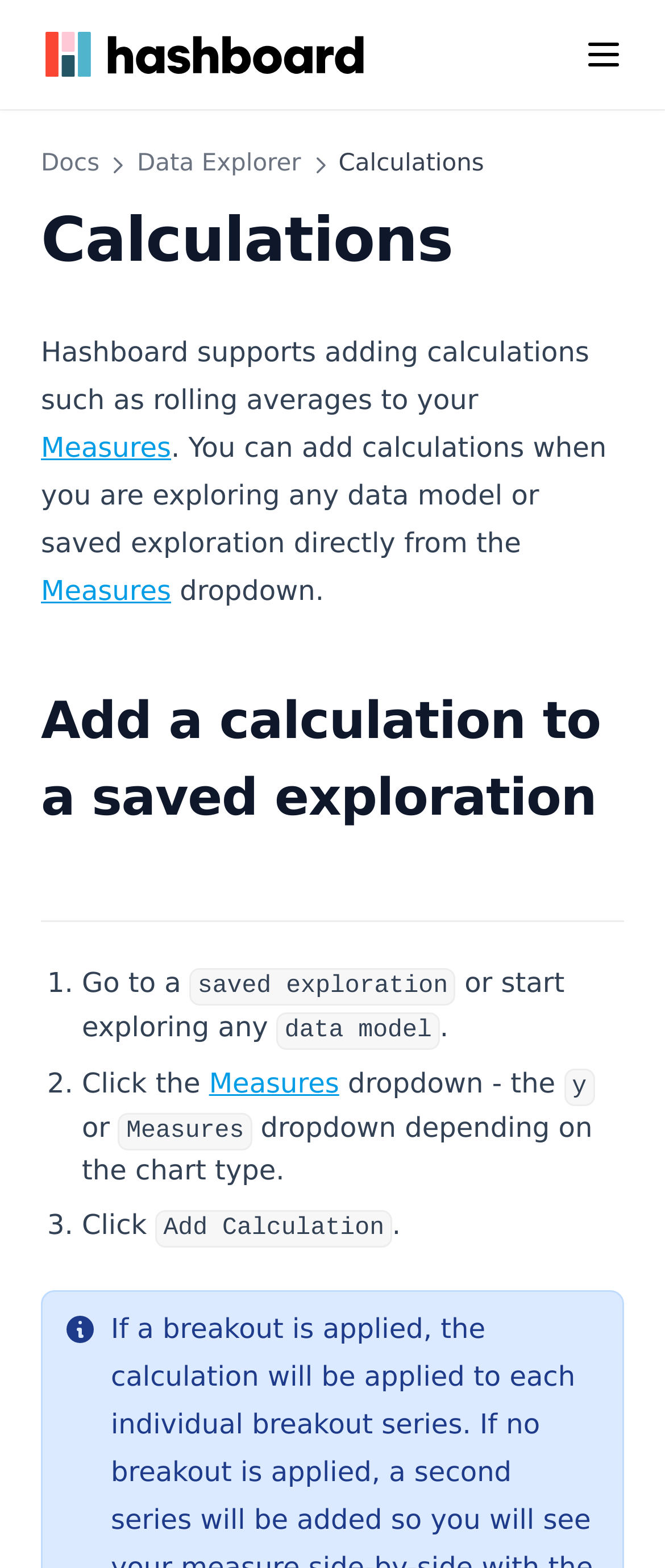Identify the bounding box coordinates of the area you need to click to perform the following instruction: "View the Roadmap".

[0.041, 0.651, 0.928, 0.687]